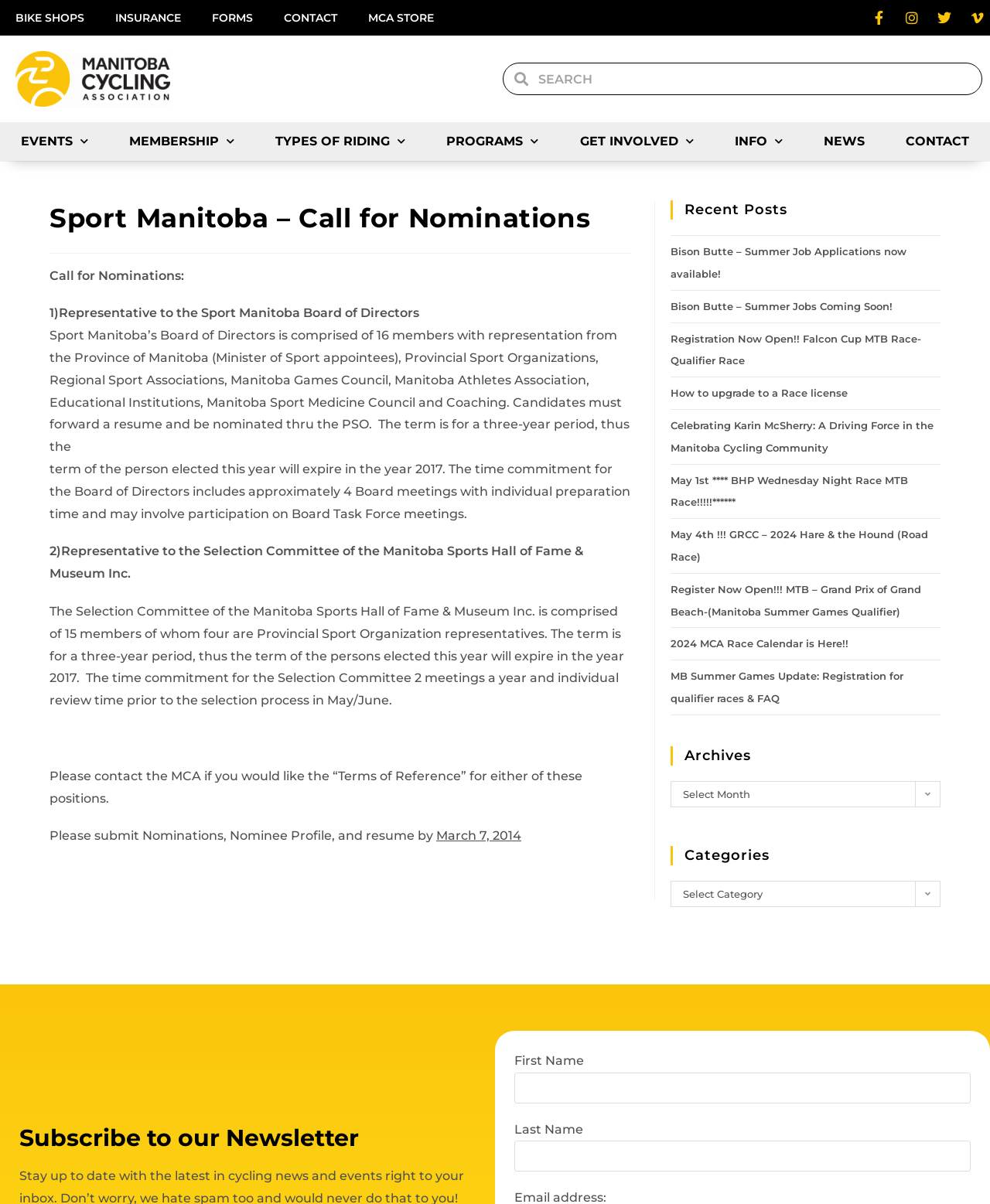Identify and provide the bounding box for the element described by: "Types of Riding".

[0.257, 0.103, 0.43, 0.132]